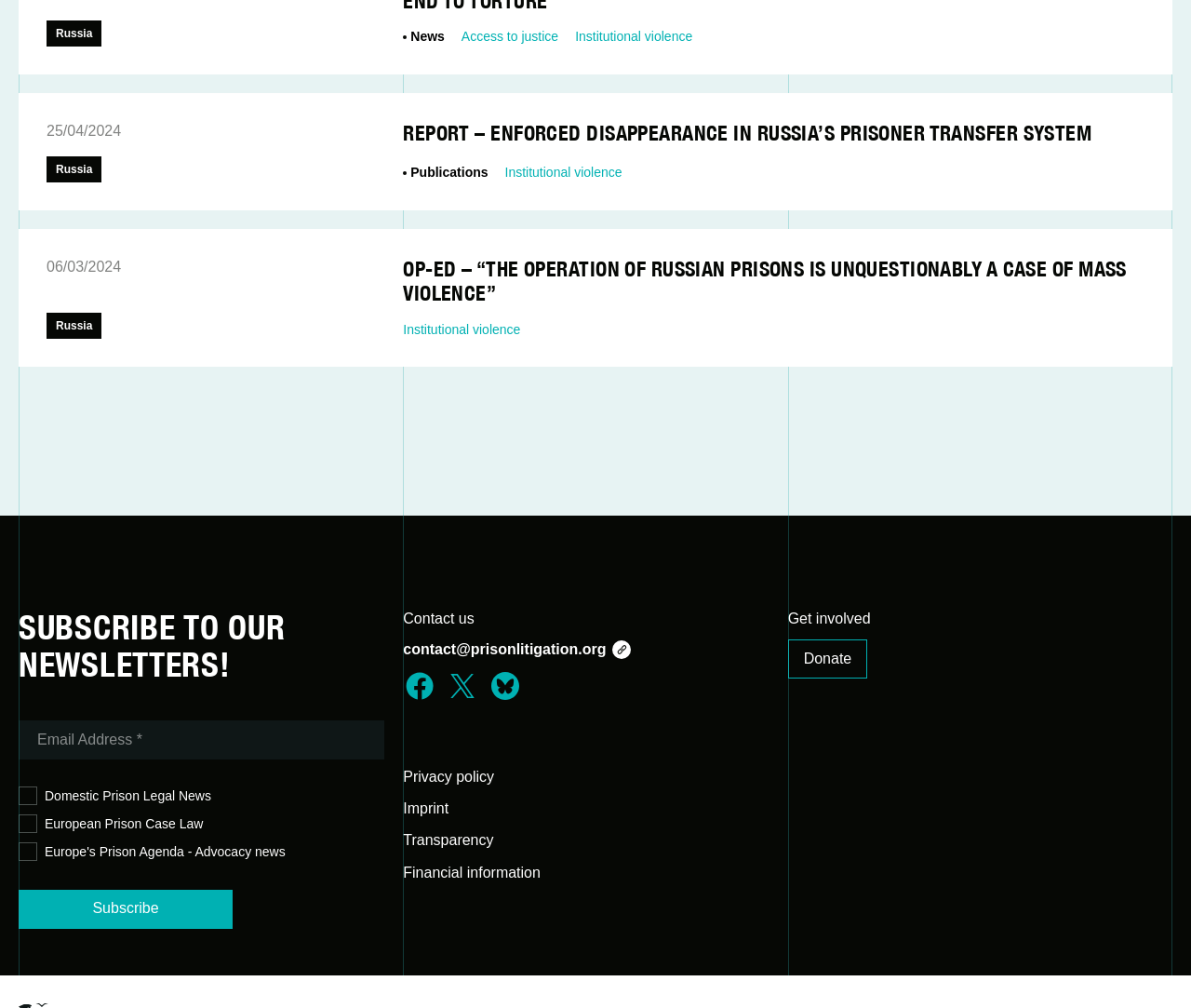What type of news does the organization provide?
Based on the visual, give a brief answer using one word or a short phrase.

Prison Legal News